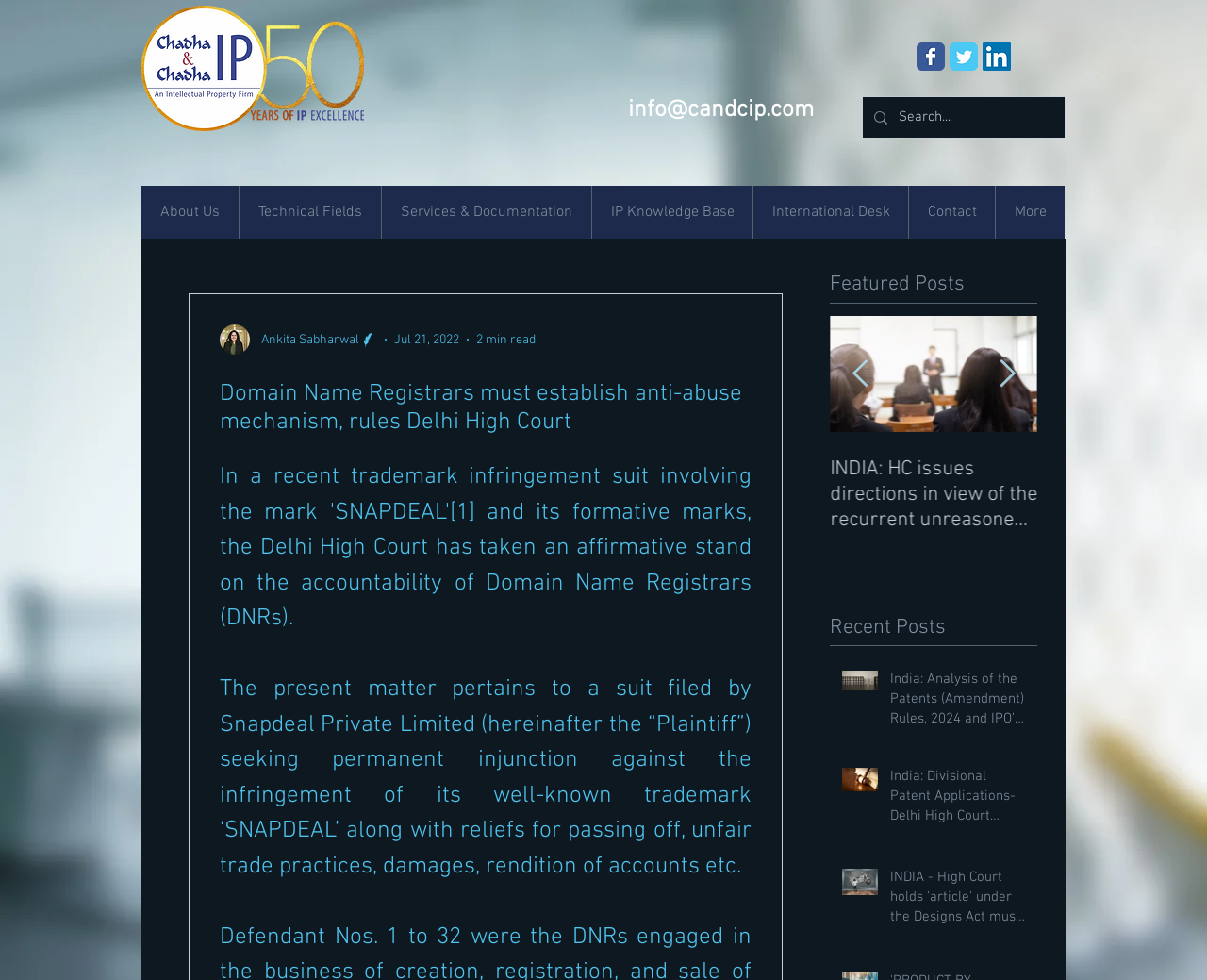Can you find the bounding box coordinates for the element to click on to achieve the instruction: "Search for a topic"?

[0.715, 0.099, 0.882, 0.141]